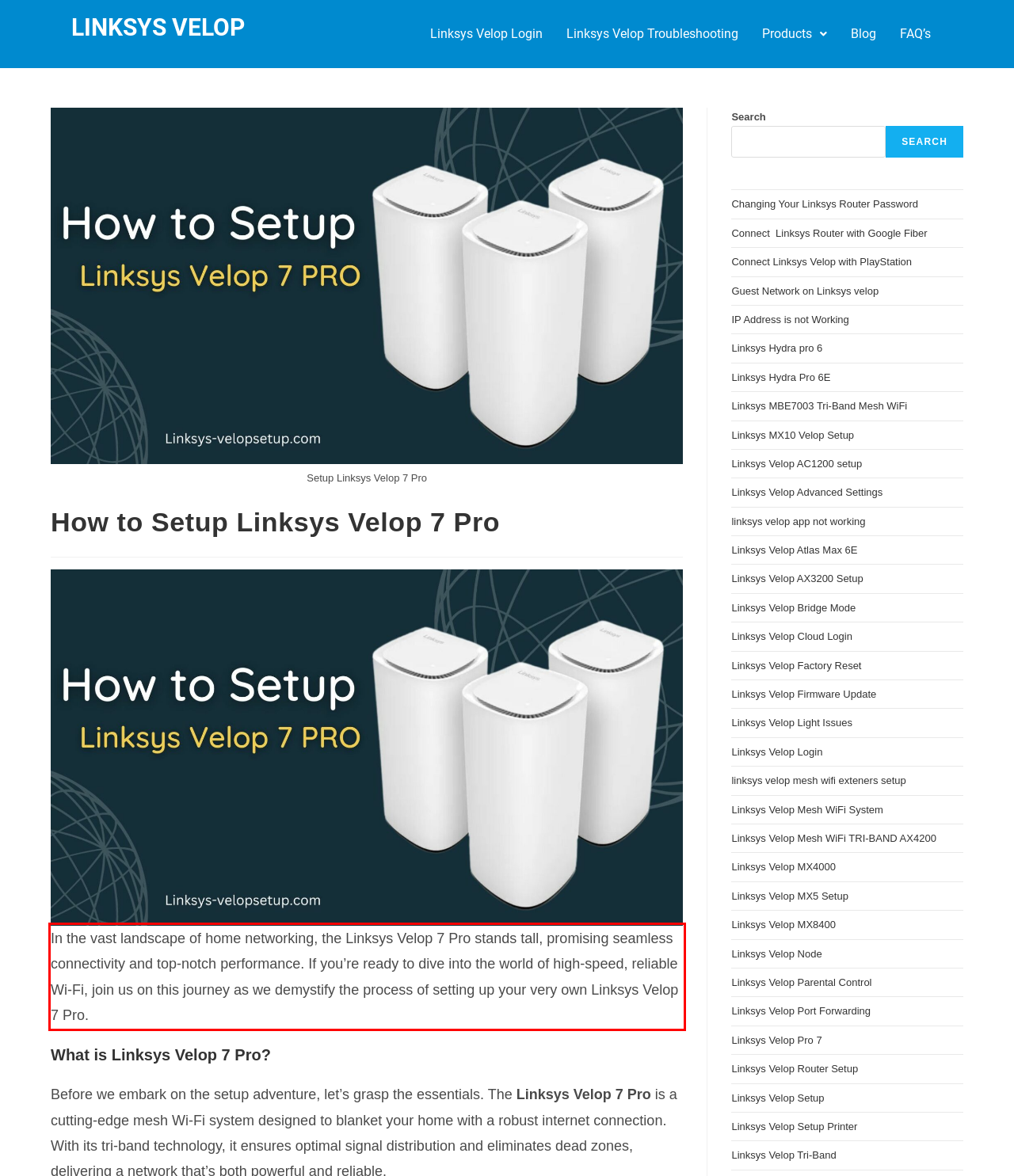View the screenshot of the webpage and identify the UI element surrounded by a red bounding box. Extract the text contained within this red bounding box.

In the vast landscape of home networking, the Linksys Velop 7 Pro stands tall, promising seamless connectivity and top-notch performance. If you’re ready to dive into the world of high-speed, reliable Wi-Fi, join us on this journey as we demystify the process of setting up your very own Linksys Velop 7 Pro.